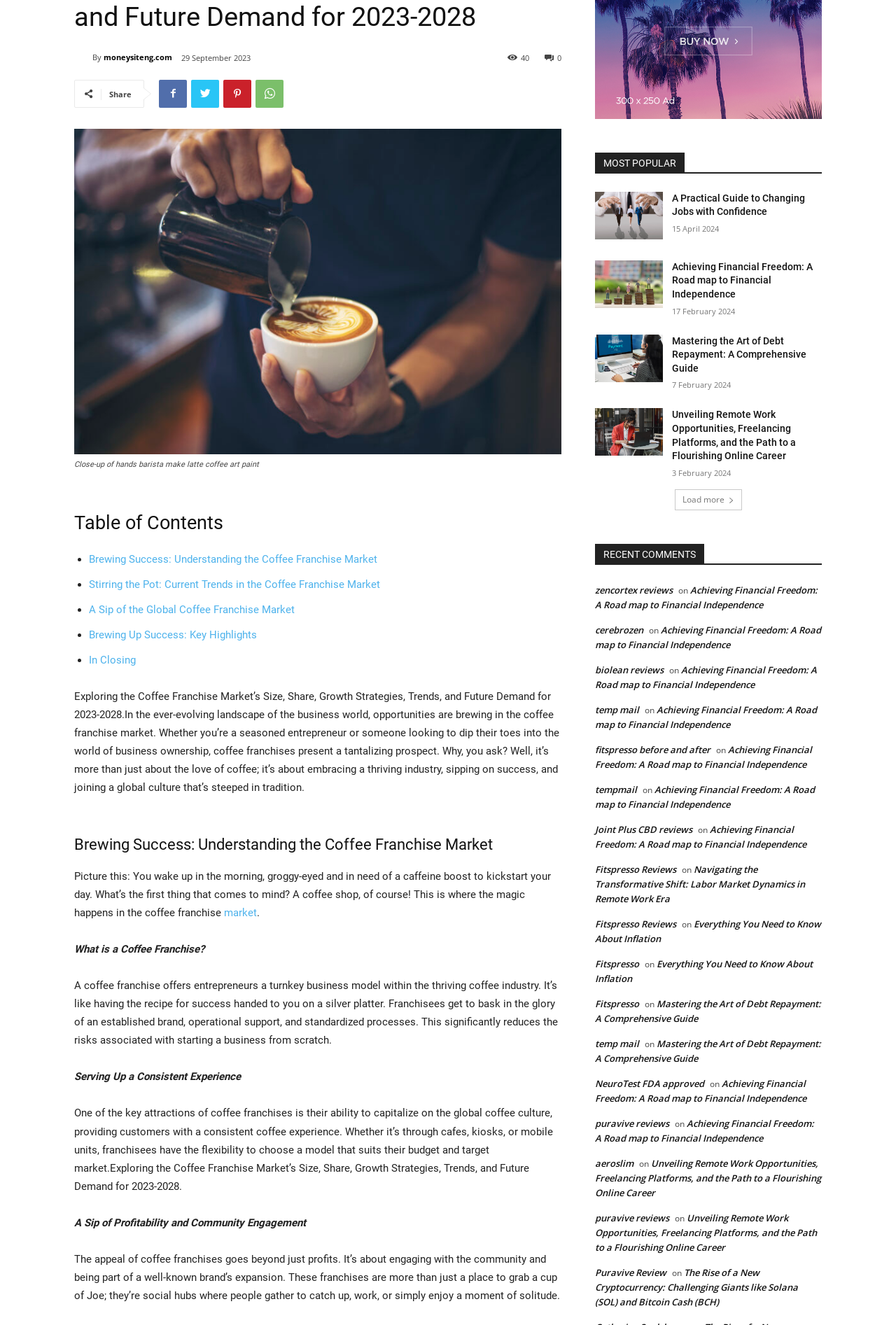Using the element description Twitter, predict the bounding box coordinates for the UI element. Provide the coordinates in (top-left x, top-left y, bottom-right x, bottom-right y) format with values ranging from 0 to 1.

[0.213, 0.06, 0.245, 0.081]